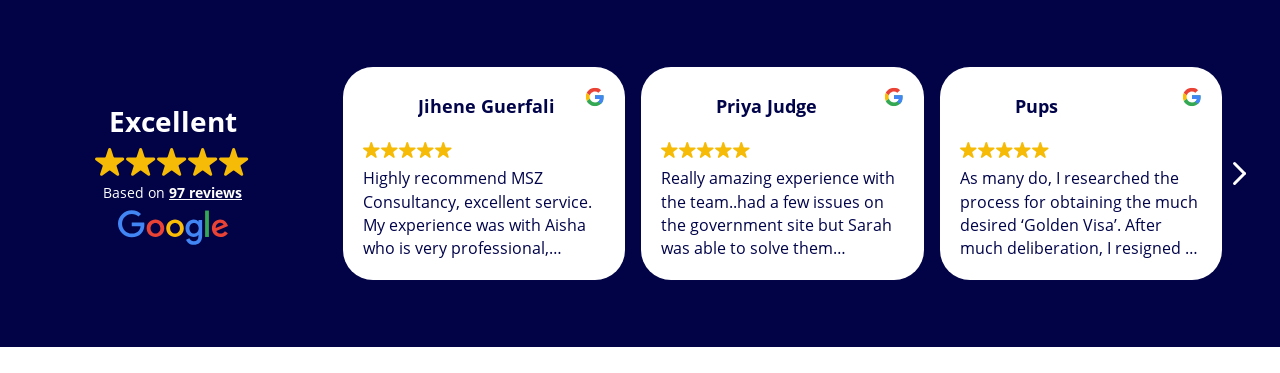Use a single word or phrase to respond to the question:
How many testimonials are shown?

Three